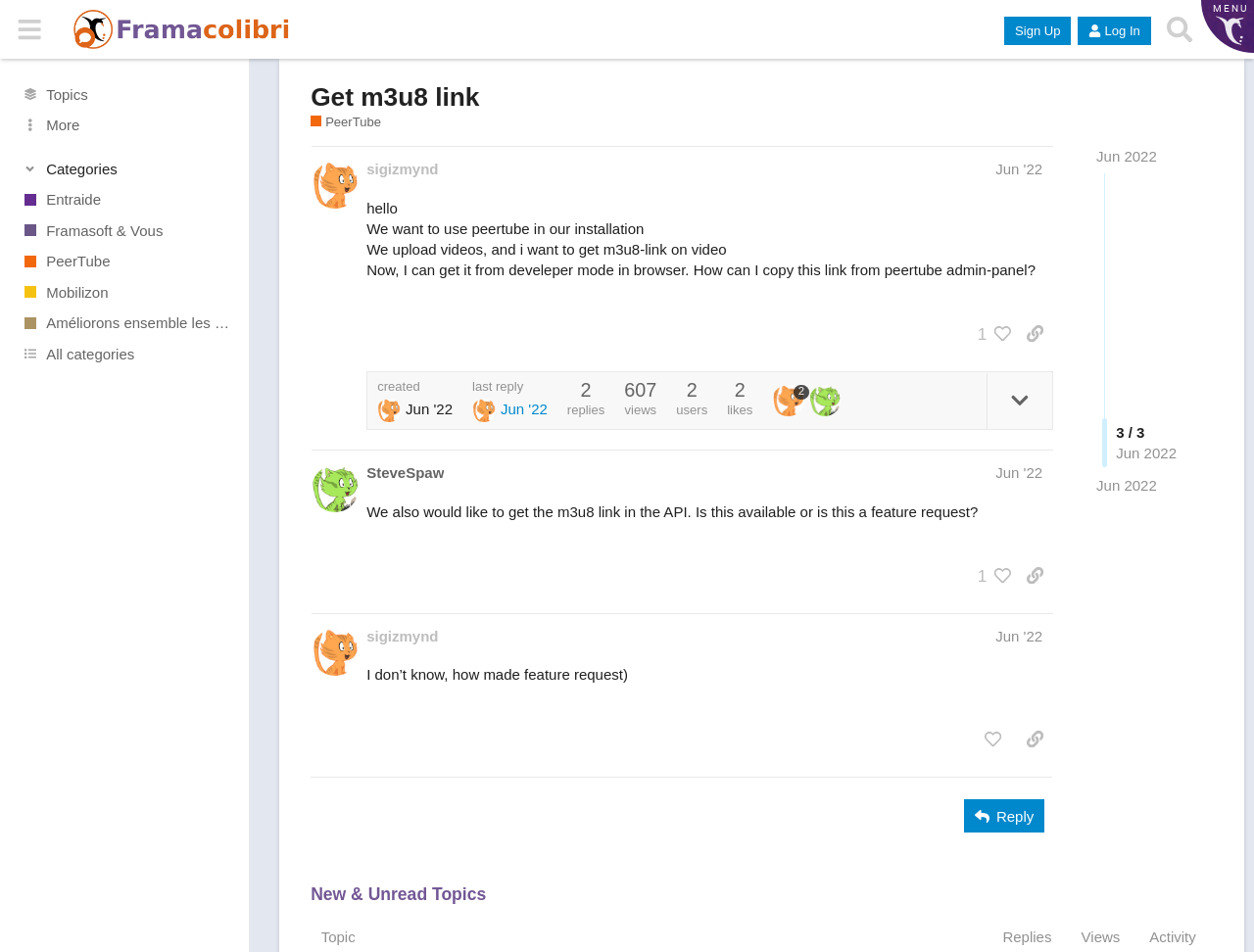What is the name of the website?
From the screenshot, supply a one-word or short-phrase answer.

Framacolibri